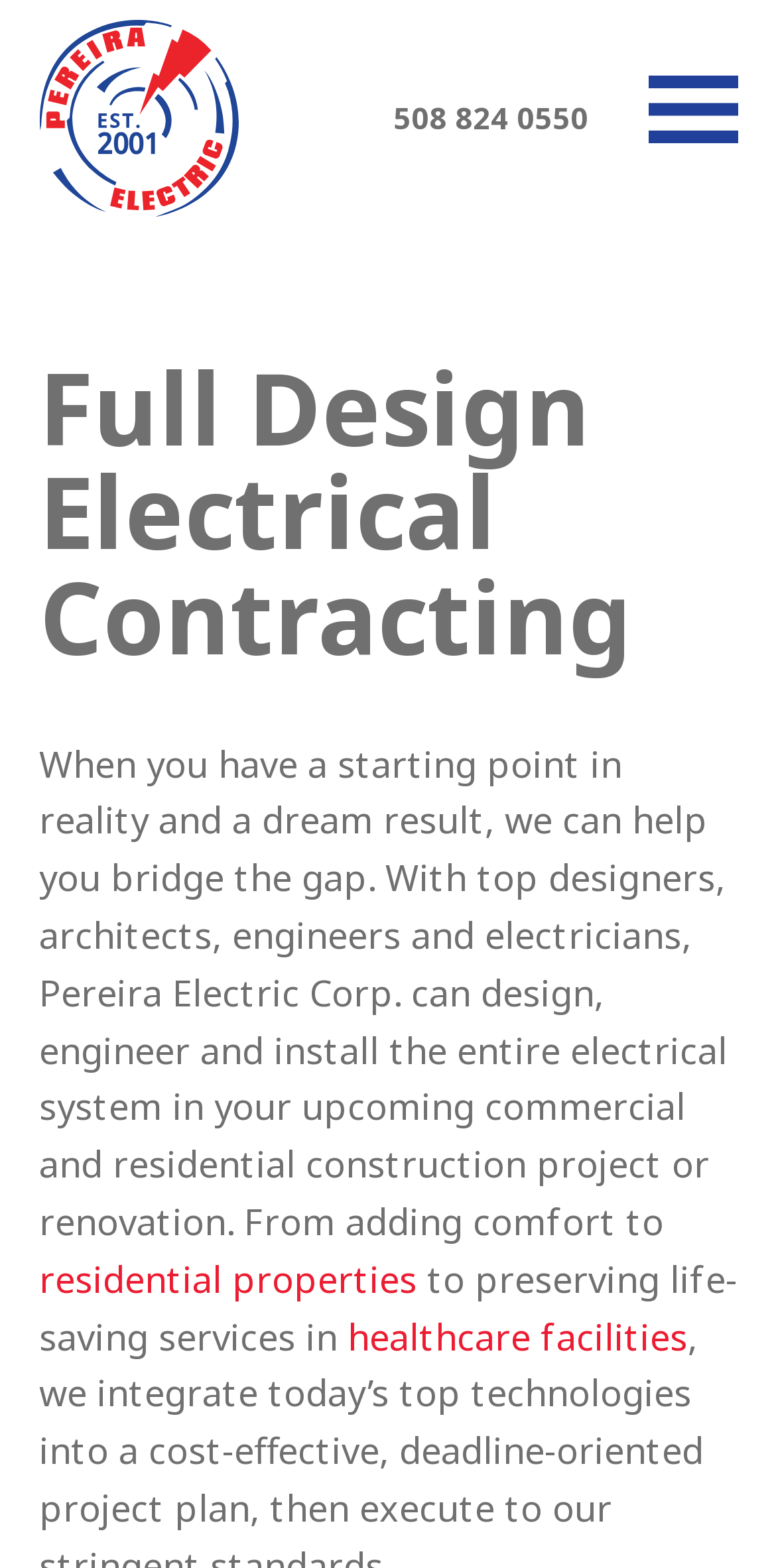How long has Pereira Electric Corp been established?
Please ensure your answer to the question is detailed and covers all necessary aspects.

The webpage mentions that Pereira Electric Corp was established in 2001, indicating that the company has been in operation for over 20 years.